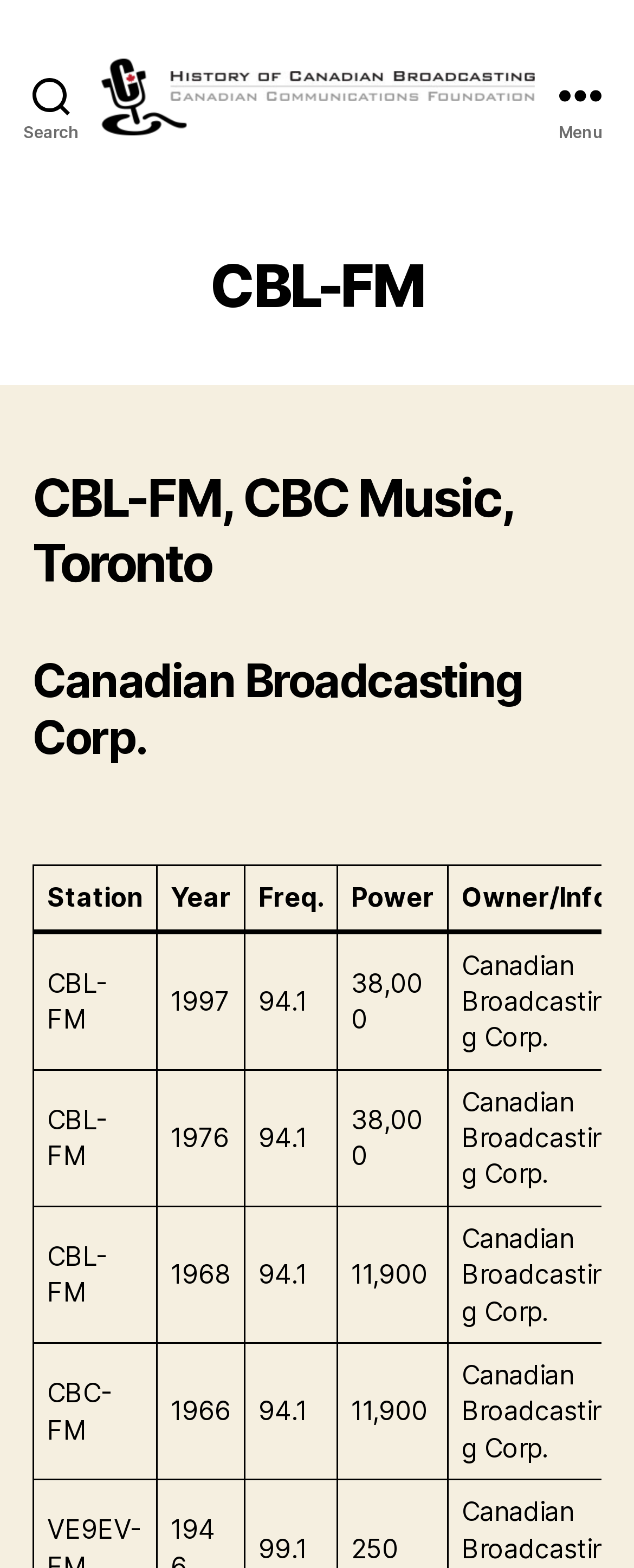Using the information in the image, could you please answer the following question in detail:
What is the name of the radio station?

The question asks for the name of the radio station, which can be found in the heading 'CBL-FM' located at the top of the webpage, inside the header element.